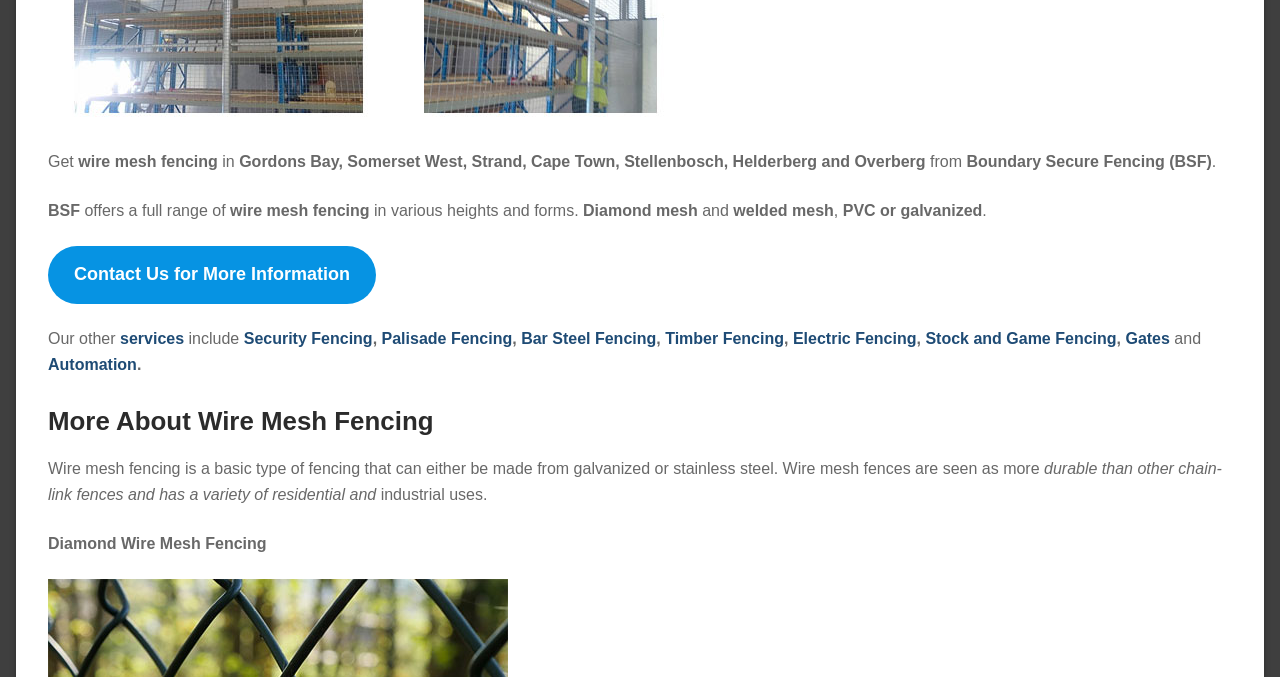Given the webpage screenshot and the description, determine the bounding box coordinates (top-left x, top-left y, bottom-right x, bottom-right y) that define the location of the UI element matching this description: Contact Us for More Information

[0.038, 0.364, 0.294, 0.448]